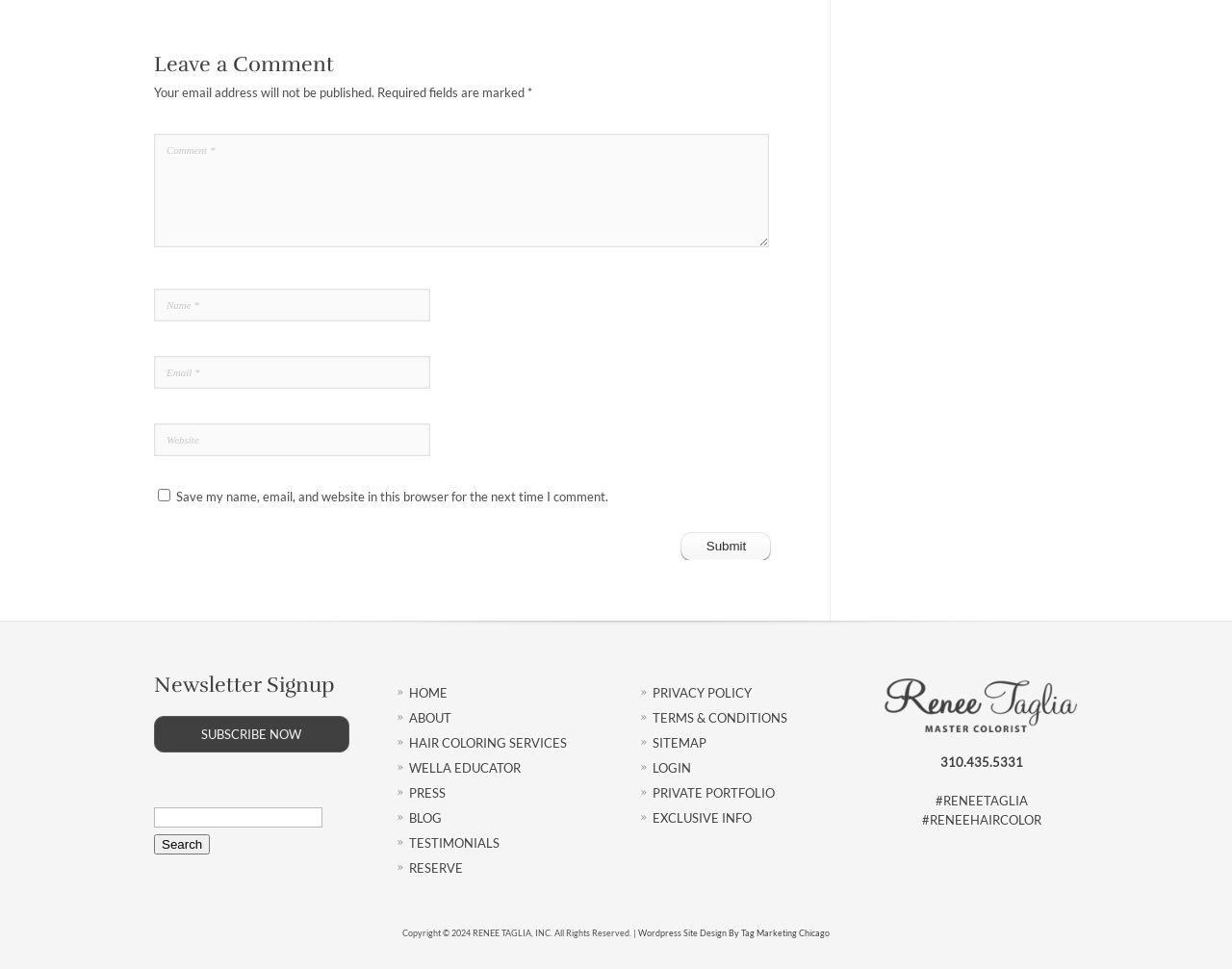Provide the bounding box coordinates of the HTML element this sentence describes: "Subscribe Now".

[0.125, 0.739, 0.284, 0.777]